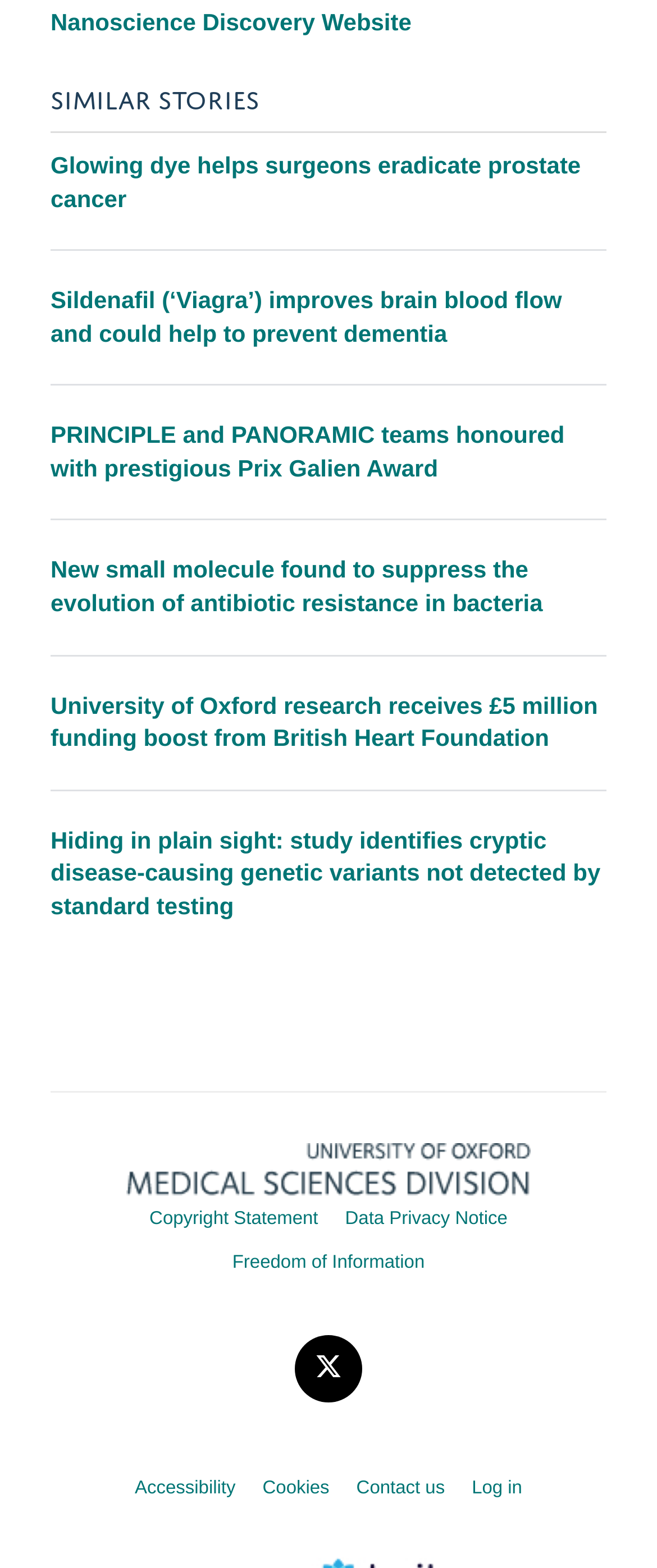What is the name of the award mentioned in the third story?
From the screenshot, supply a one-word or short-phrase answer.

Prix Galien Award